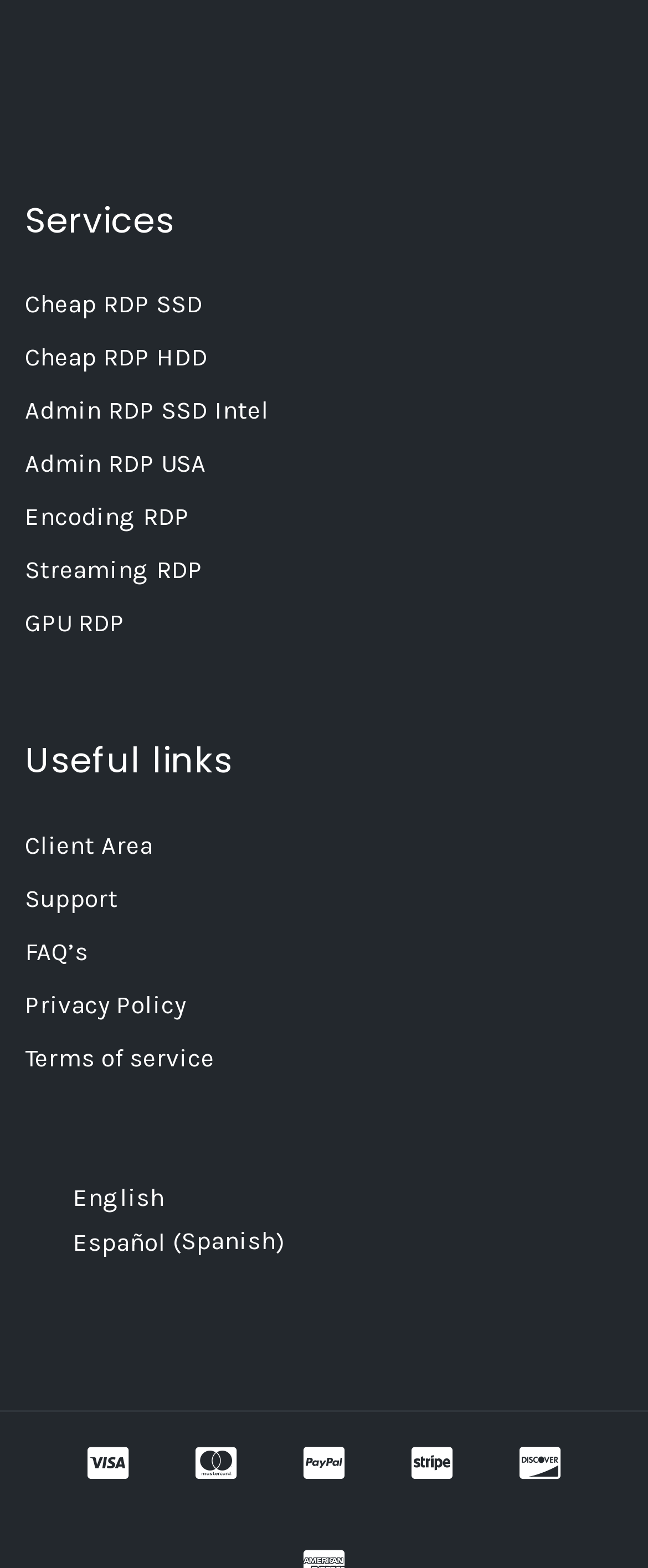Determine the bounding box for the described UI element: "Cheap RDP SSD".

[0.038, 0.185, 0.313, 0.204]